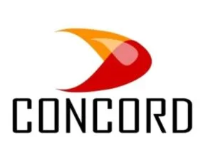Analyze the image and provide a detailed caption.

The image features the logo of Concord Control Systems Limited, prominently displaying the word "CONCORD" in bold, stylized letters. The logo incorporates a dynamic design with a sleek, flame-like icon in red and orange, symbolizing energy and innovation. This visual representation aligns with the company's focus on technological advancements, particularly in the context of acquisitions and growth. The accompanying article discusses Concord Control Systems Limited's strategic move to acquire a majority stake in Advanced Rail Controls Private Limited, emphasizing the company's expansion in the rail systems sector. This acquisition is part of their broader ambition to enhance service offerings and technological capabilities in the industry.